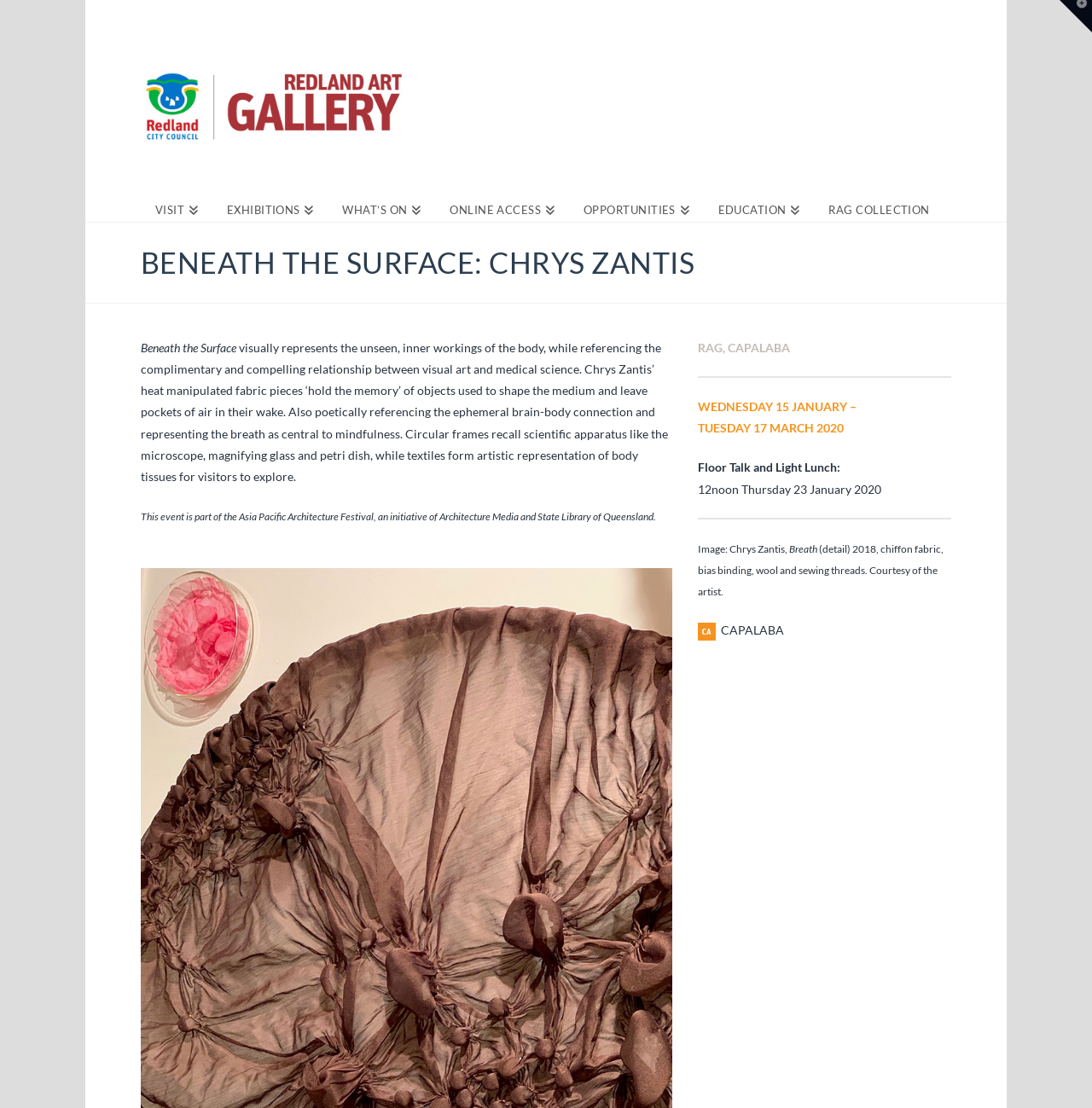Locate the bounding box coordinates of the element you need to click to accomplish the task described by this instruction: "Click on the 'Watch Trailer' link".

None